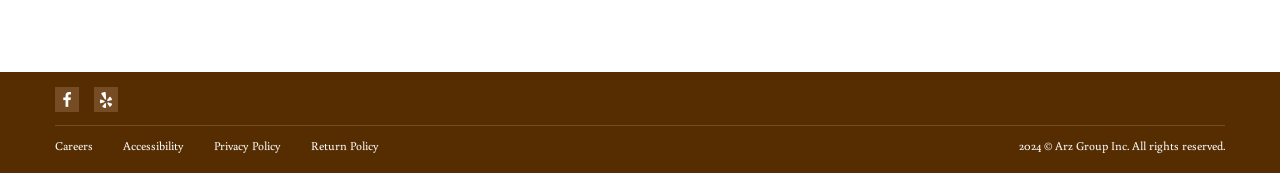Please analyze the image and provide a thorough answer to the question:
What is the purpose of the 'Return Policy' link?

The 'Return Policy' link is likely provided to inform users about the company's return and refund policies, allowing them to understand the terms and conditions of returning products or services.